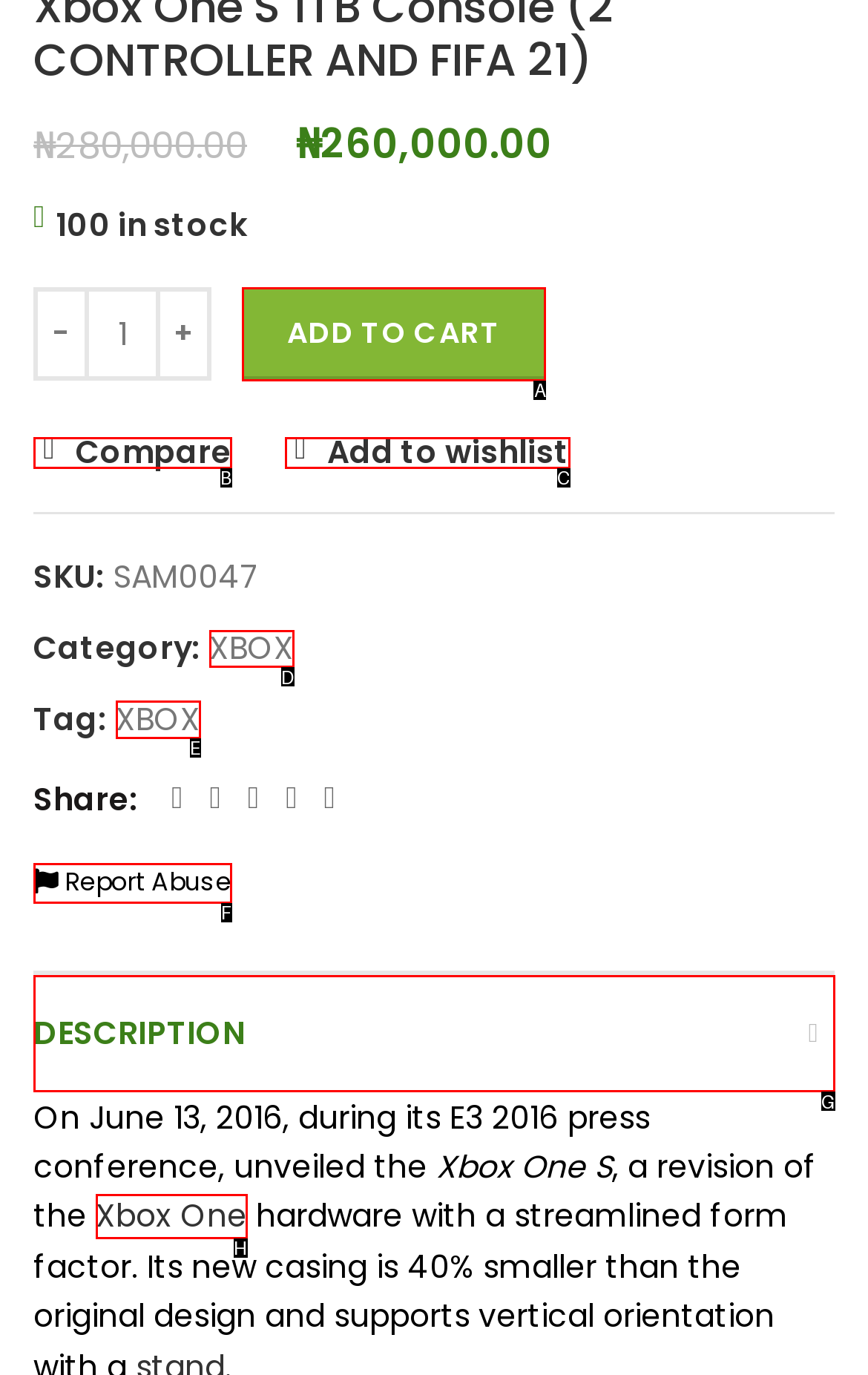Select the correct option from the given choices to perform this task: Add to cart. Provide the letter of that option.

A